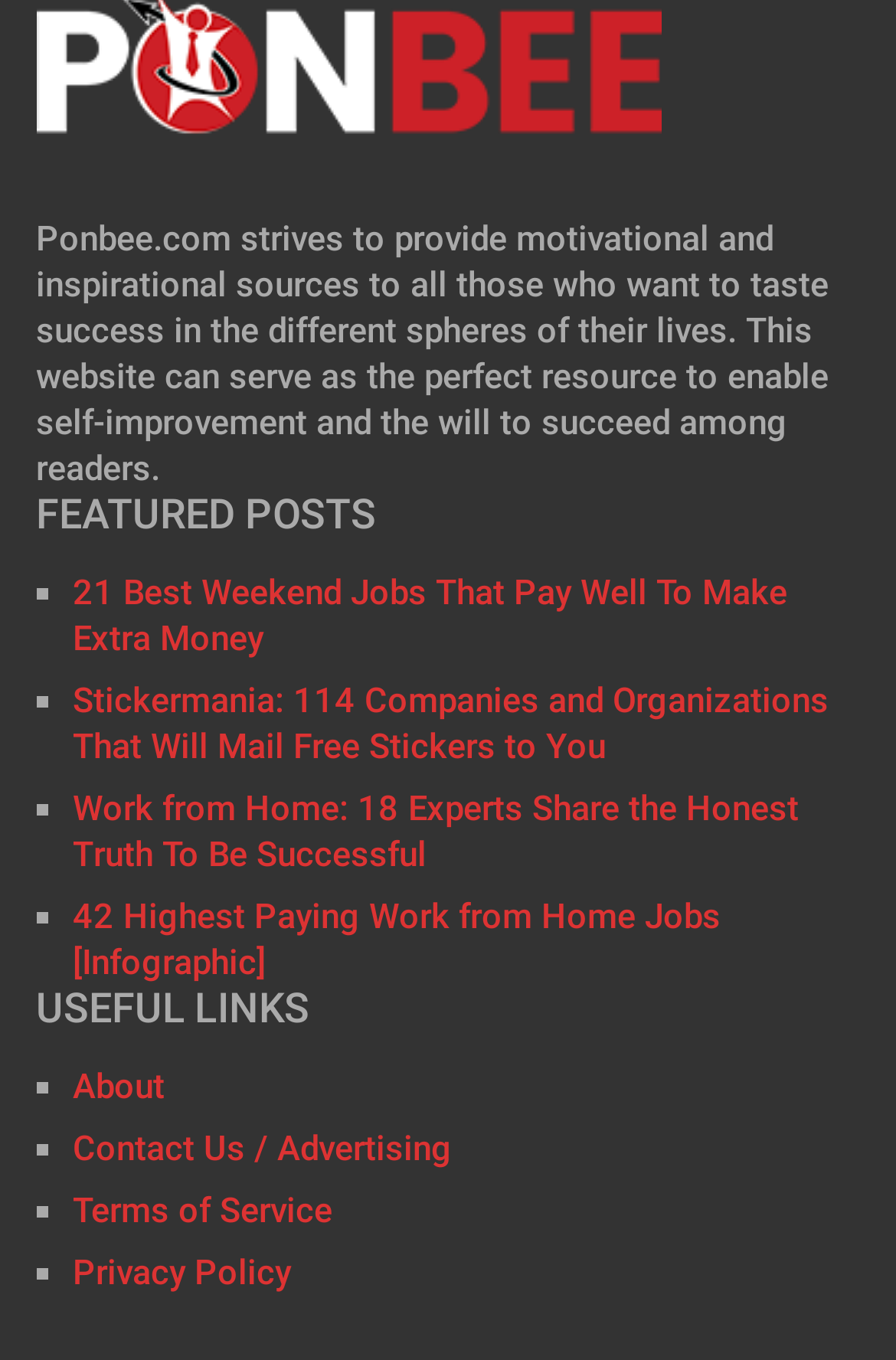Using the information from the screenshot, answer the following question thoroughly:
What is the purpose of Ponbee.com?

Based on the static text at the top of the webpage, Ponbee.com strives to provide motivational and inspirational sources to all those who want to taste success in different spheres of their lives, serving as a perfect resource for self-improvement and the will to succeed among readers.